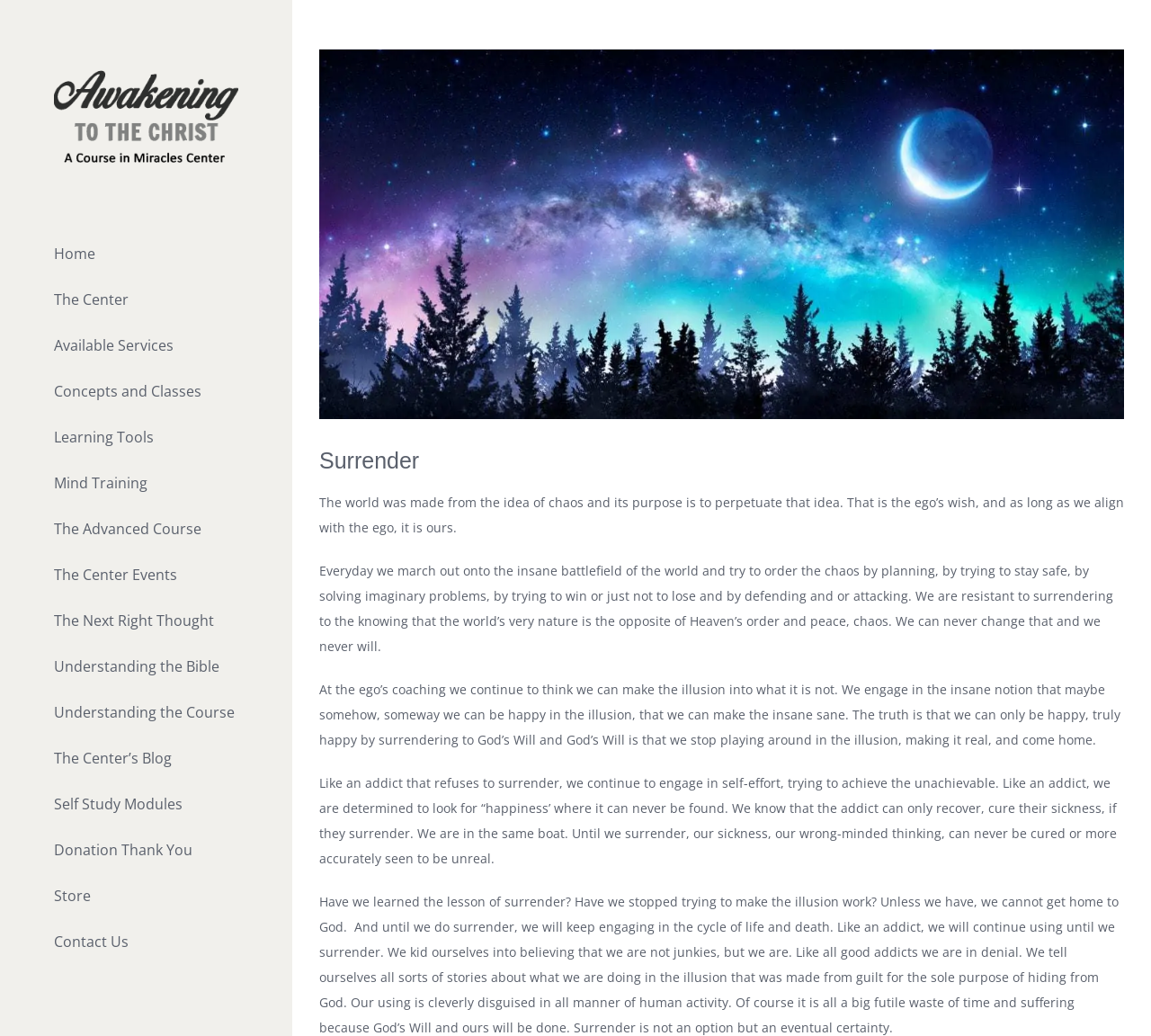Please identify the bounding box coordinates of the clickable region that I should interact with to perform the following instruction: "Click the 'Store' link". The coordinates should be expressed as four float numbers between 0 and 1, i.e., [left, top, right, bottom].

[0.0, 0.843, 0.254, 0.887]